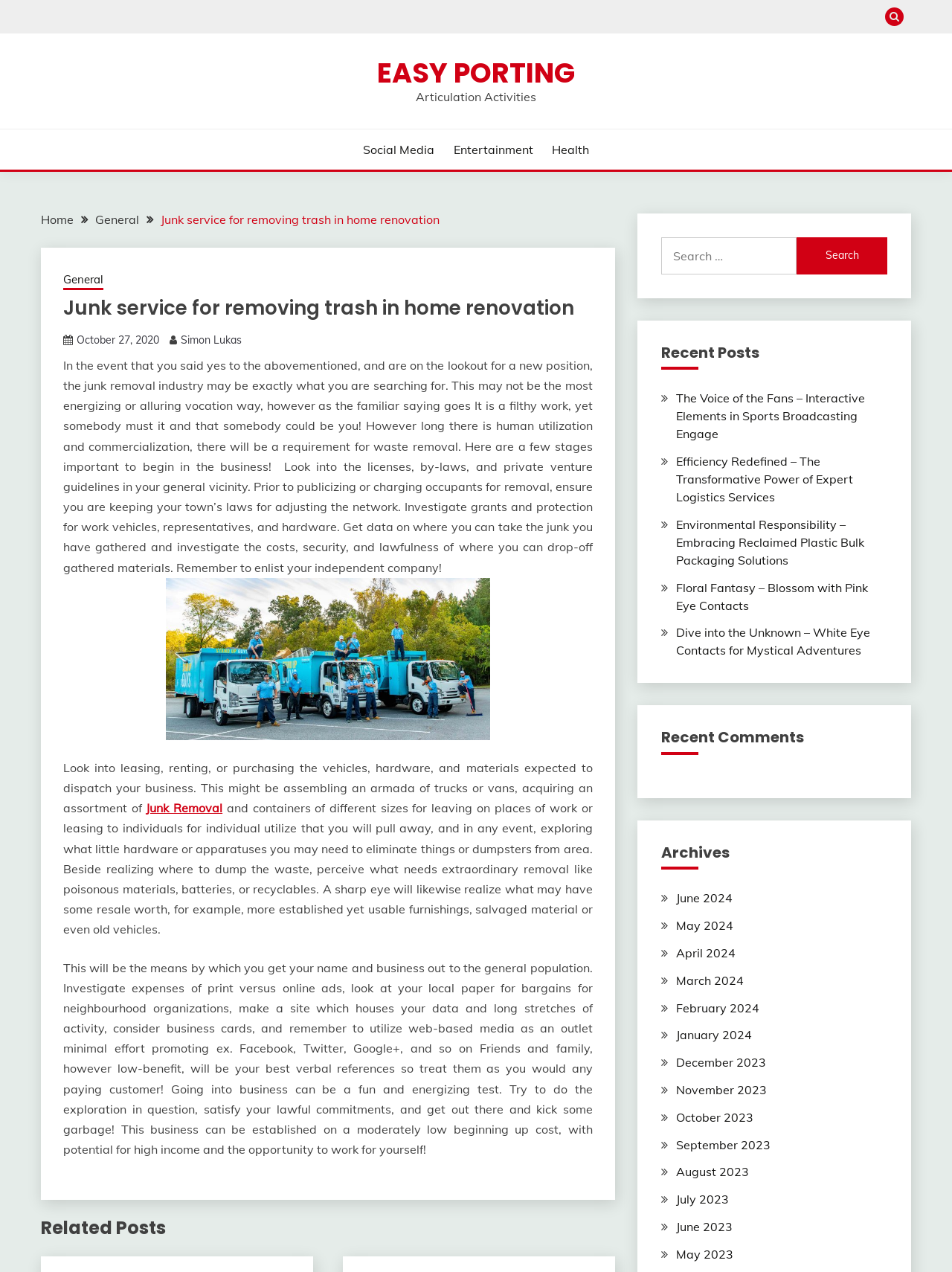Please give a concise answer to this question using a single word or phrase: 
What is required to start a junk removal business?

Licenses, by-laws, and private venture guidelines